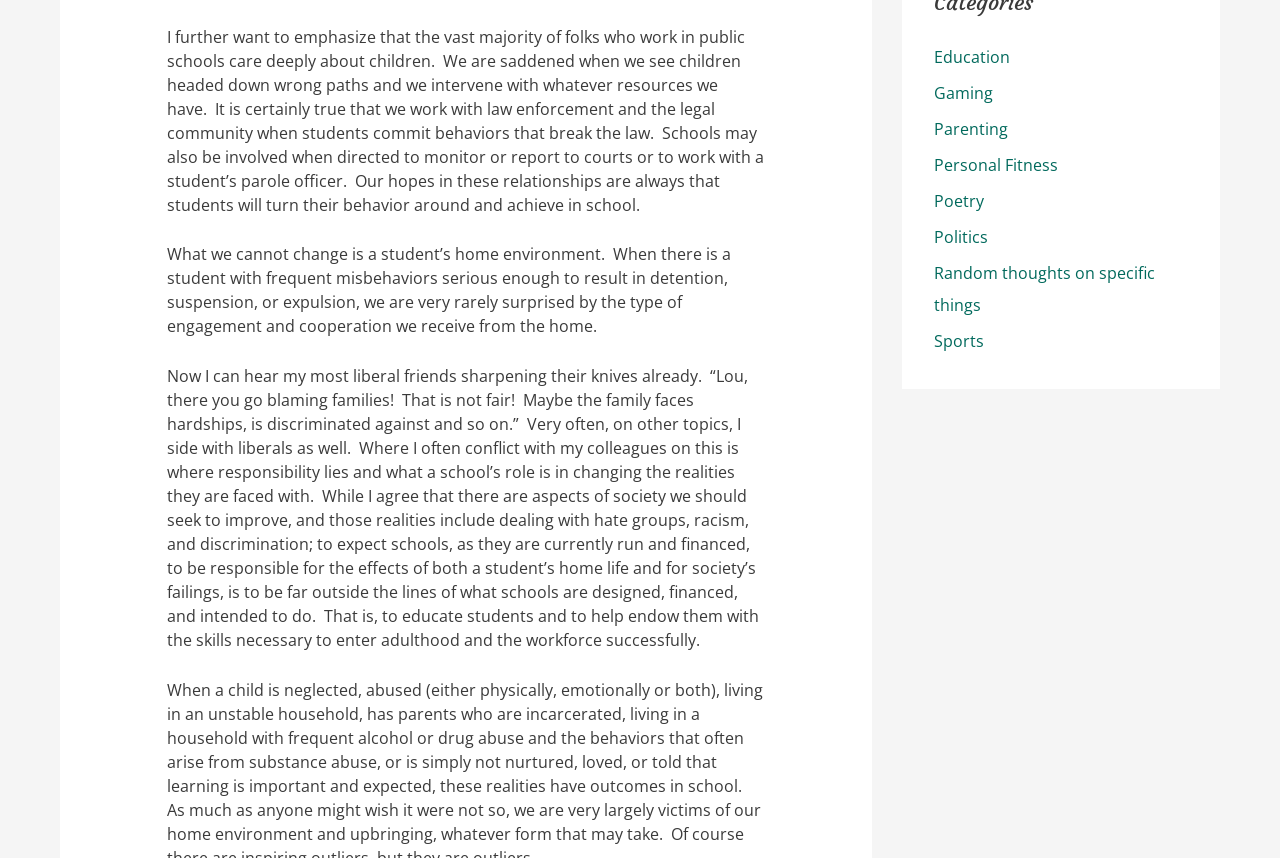Please determine the bounding box of the UI element that matches this description: Personal Fitness. The coordinates should be given as (top-left x, top-left y, bottom-right x, bottom-right y), with all values between 0 and 1.

[0.73, 0.179, 0.827, 0.205]